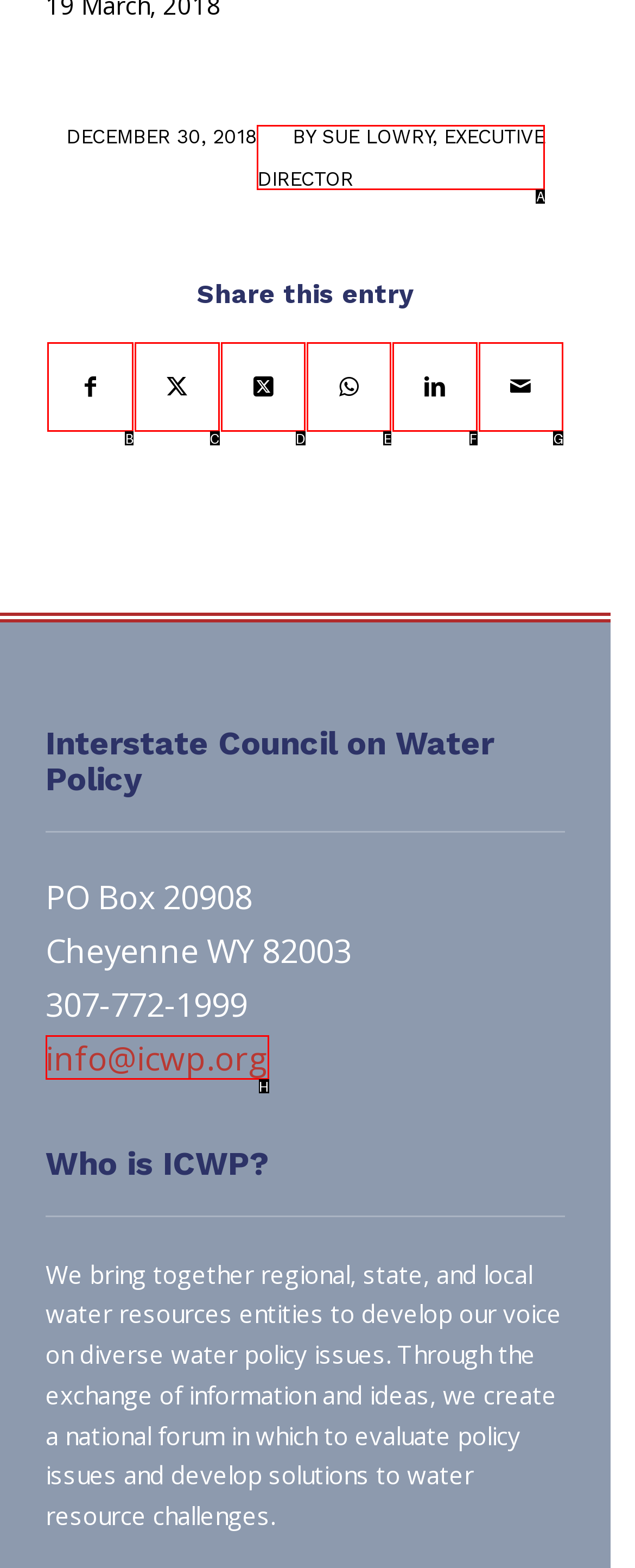Find the appropriate UI element to complete the task: Visit the homepage of Sue Lowry, Executive Director. Indicate your choice by providing the letter of the element.

A